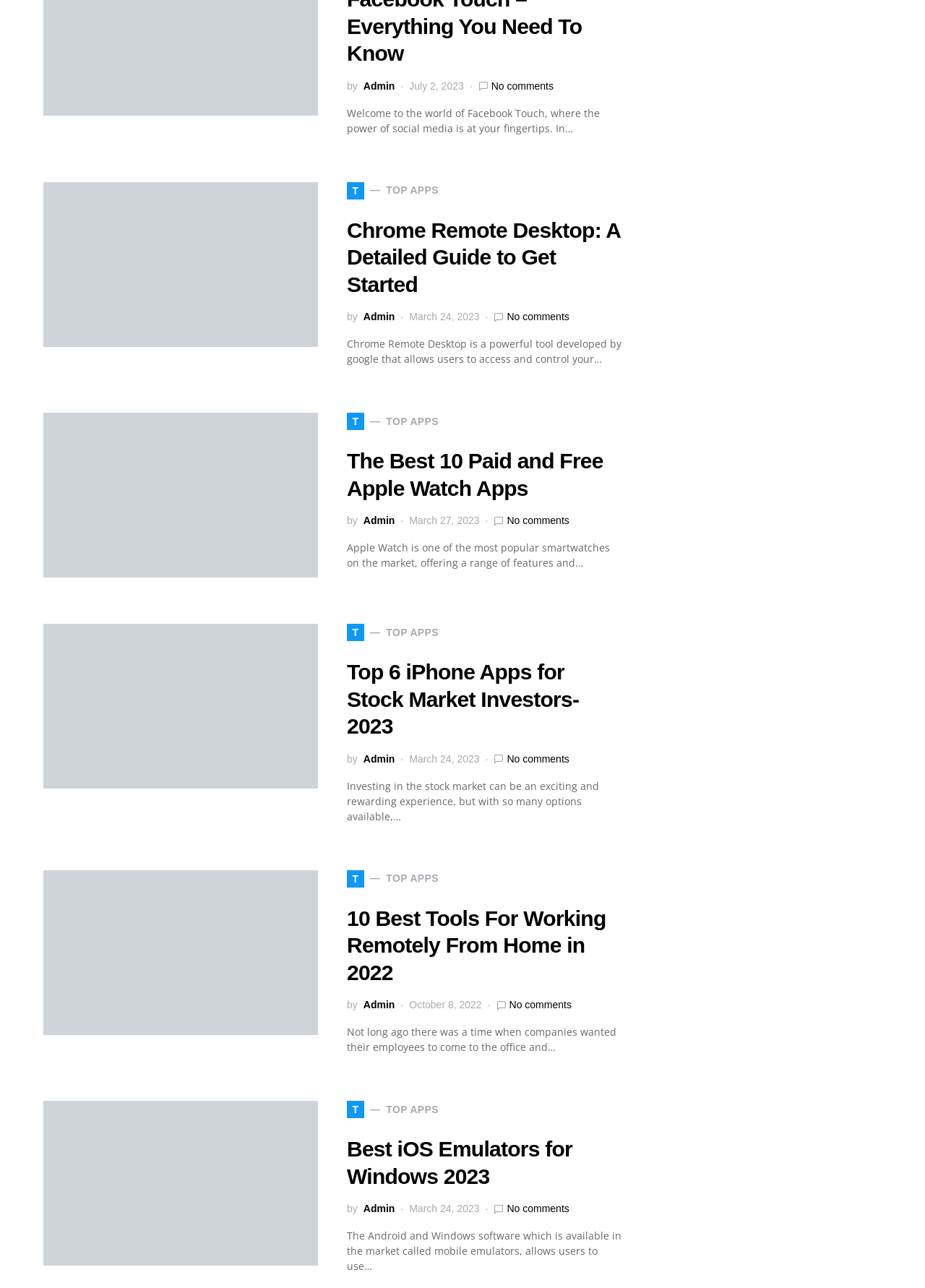Please find the bounding box coordinates for the clickable element needed to perform this instruction: "View the article about Chrome Remote Desktop".

[0.375, 0.168, 0.672, 0.231]